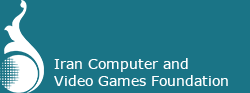Generate a complete and detailed caption for the image.

The image features the logo of the Iran Computer and Video Games Foundation, prominently displayed against a teal background. The logo incorporates a stylized design that combines elements of modernity and tradition in its form. Below the emblem, the foundation's name is clearly visible in white, emphasizing its commitment to the development and support of the gaming industry in Iran. The foundation plays a crucial role in promoting video game culture, organizing events, and providing resources for developers.